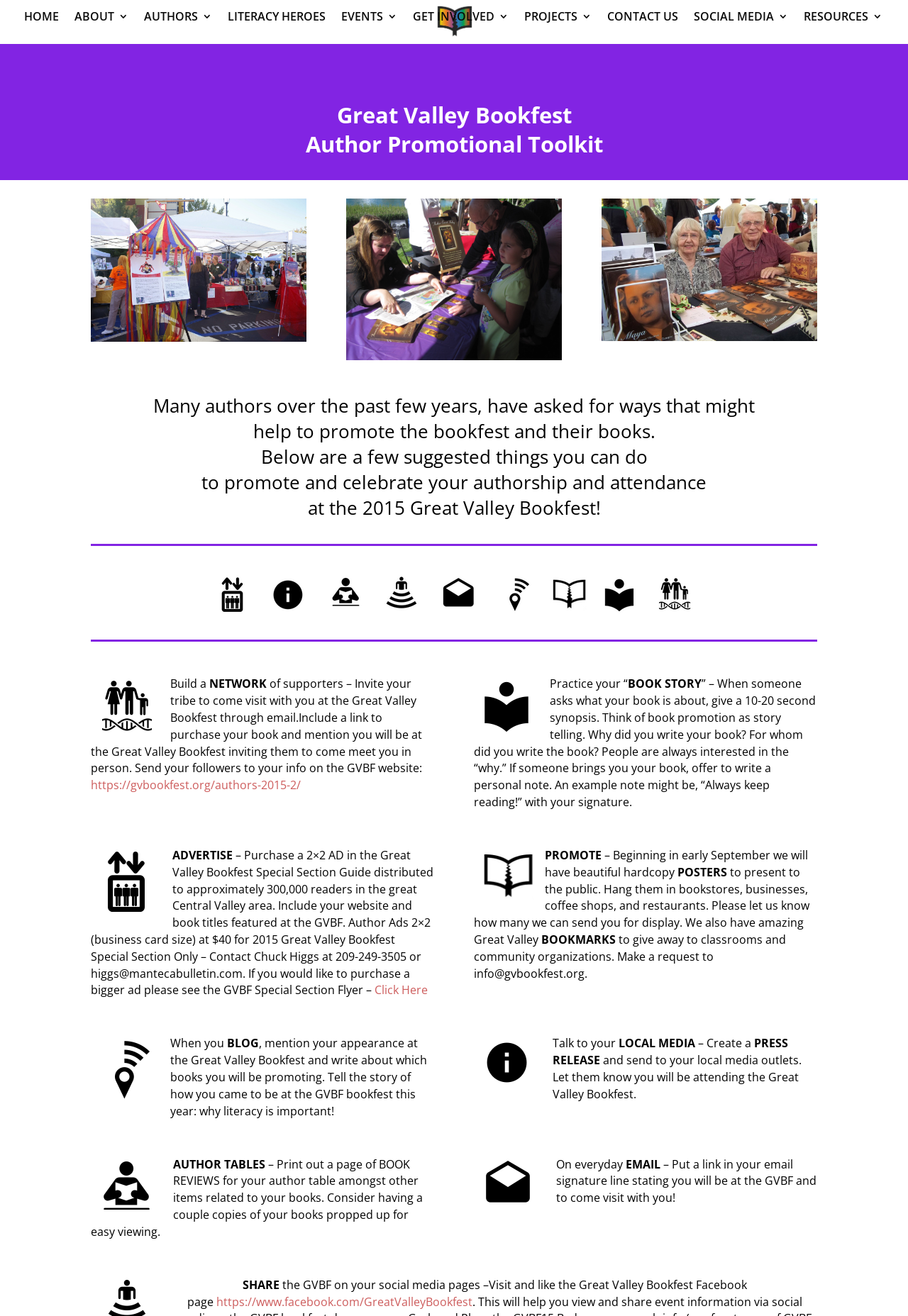Articulate a complete and detailed caption of the webpage elements.

The webpage is about Author Promotion for the Great Valley Bookfest. At the top, there is a link to the Great Valley Bookfest website, accompanied by a small image of the bookfest logo. Below this, there is a navigation menu with links to various pages, including HOME, ABOUT, AUTHORS, EVENTS, and more.

The main content of the page is divided into sections, each with a heading and a brief description. The first section is about building a network of supporters, suggesting that authors invite their followers to visit them at the bookfest and providing a link to the author's information on the GVBF website.

The next section is about practicing a "book story" and providing a brief synopsis of the book. It also suggests offering to write a personal note in the book.

The following sections provide tips on how to promote the bookfest and the author's work, including advertising in the Great Valley Bookfest Special Section Guide, promoting the event on social media, and distributing posters and bookmarks.

There are also sections on blogging about the event, talking to local media, creating a press release, and preparing for the author's table at the bookfest.

Throughout the page, there are images of icons, such as a tribe, a book, and a share symbol, which break up the text and add visual interest. The overall layout is organized and easy to follow, with clear headings and concise text.